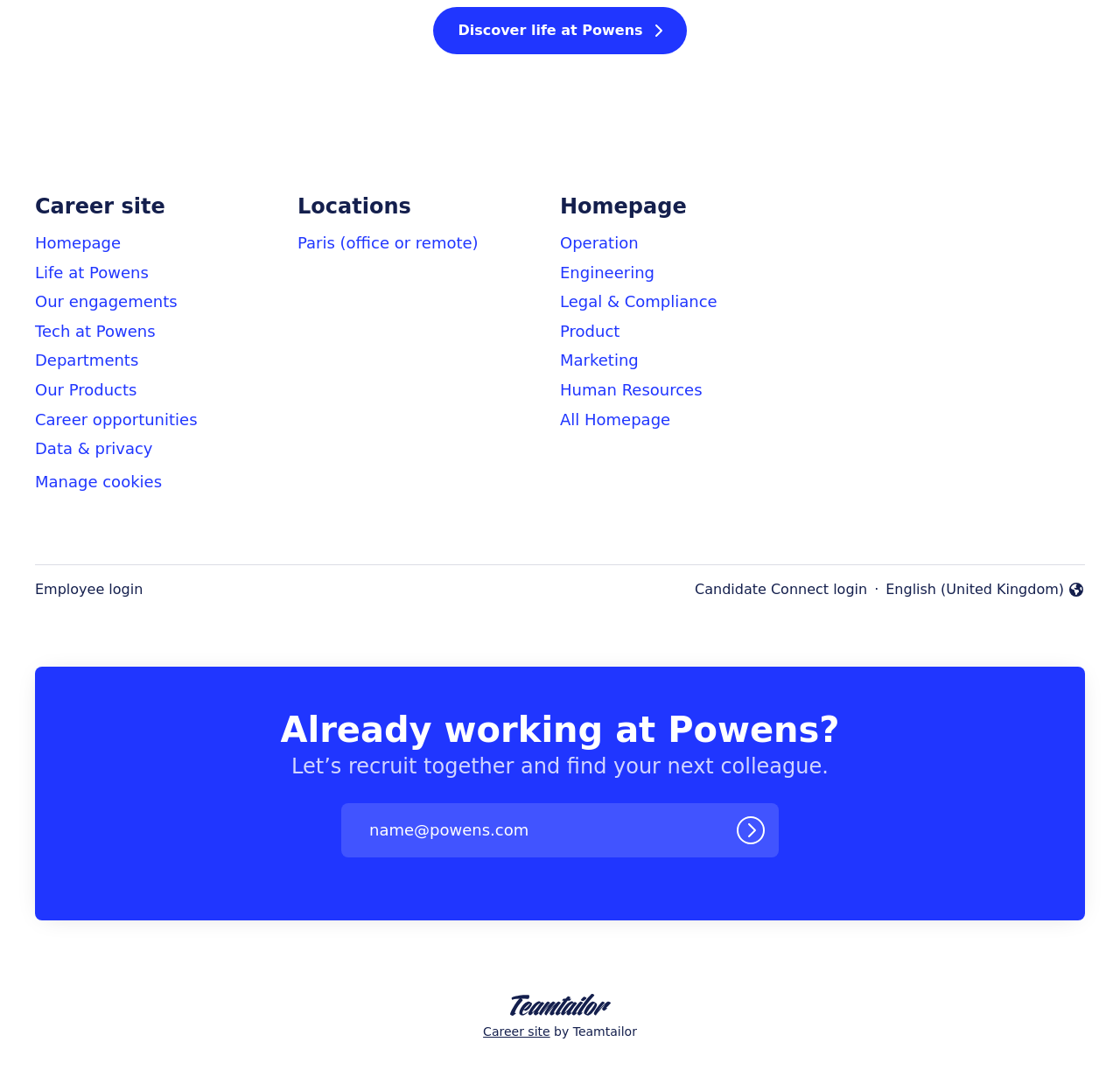Indicate the bounding box coordinates of the element that must be clicked to execute the instruction: "View Employee login". The coordinates should be given as four float numbers between 0 and 1, i.e., [left, top, right, bottom].

[0.031, 0.535, 0.128, 0.554]